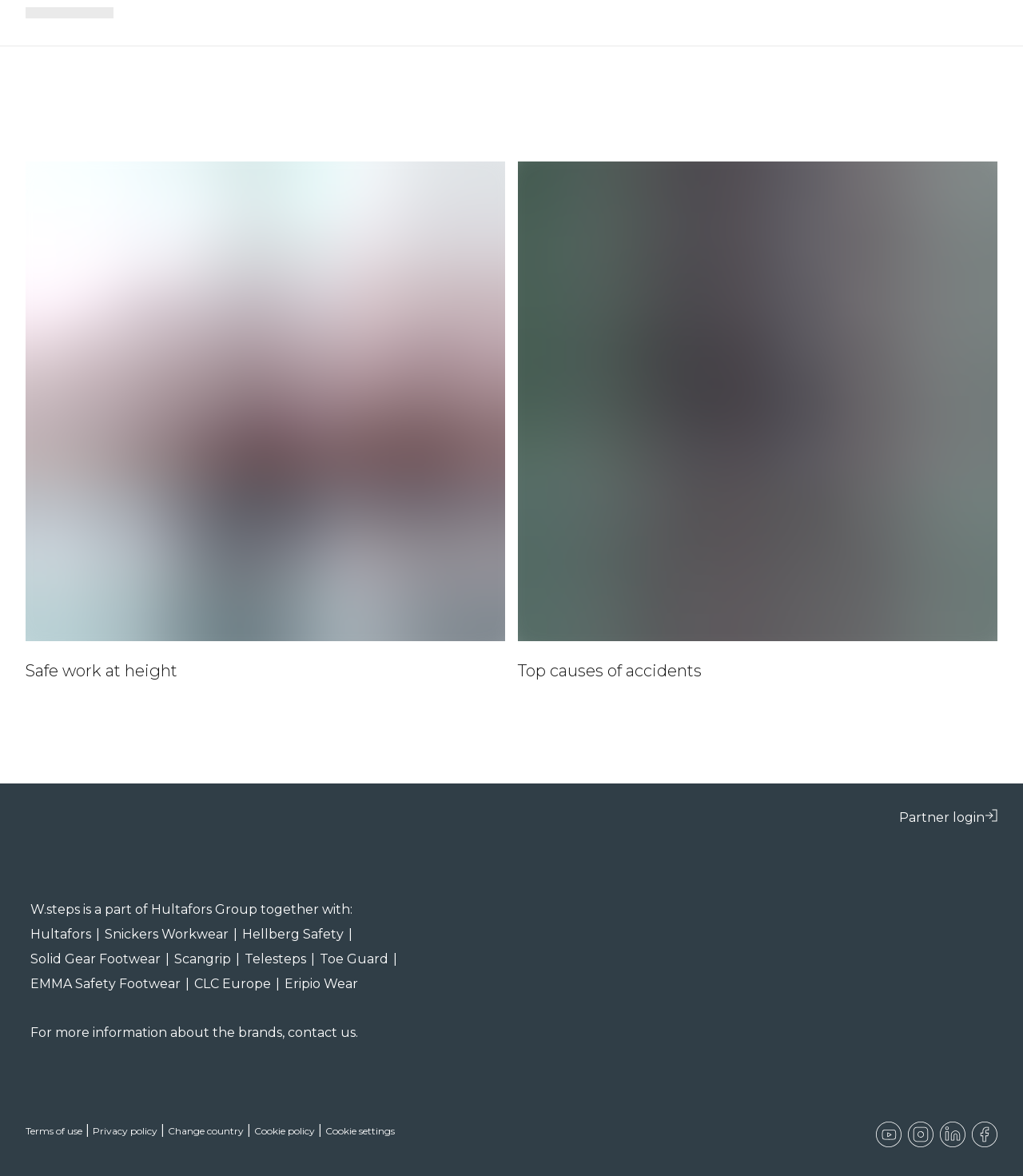Extract the bounding box coordinates of the UI element described by: "Hultafors". The coordinates should include four float numbers ranging from 0 to 1, e.g., [left, top, right, bottom].

[0.025, 0.784, 0.094, 0.805]